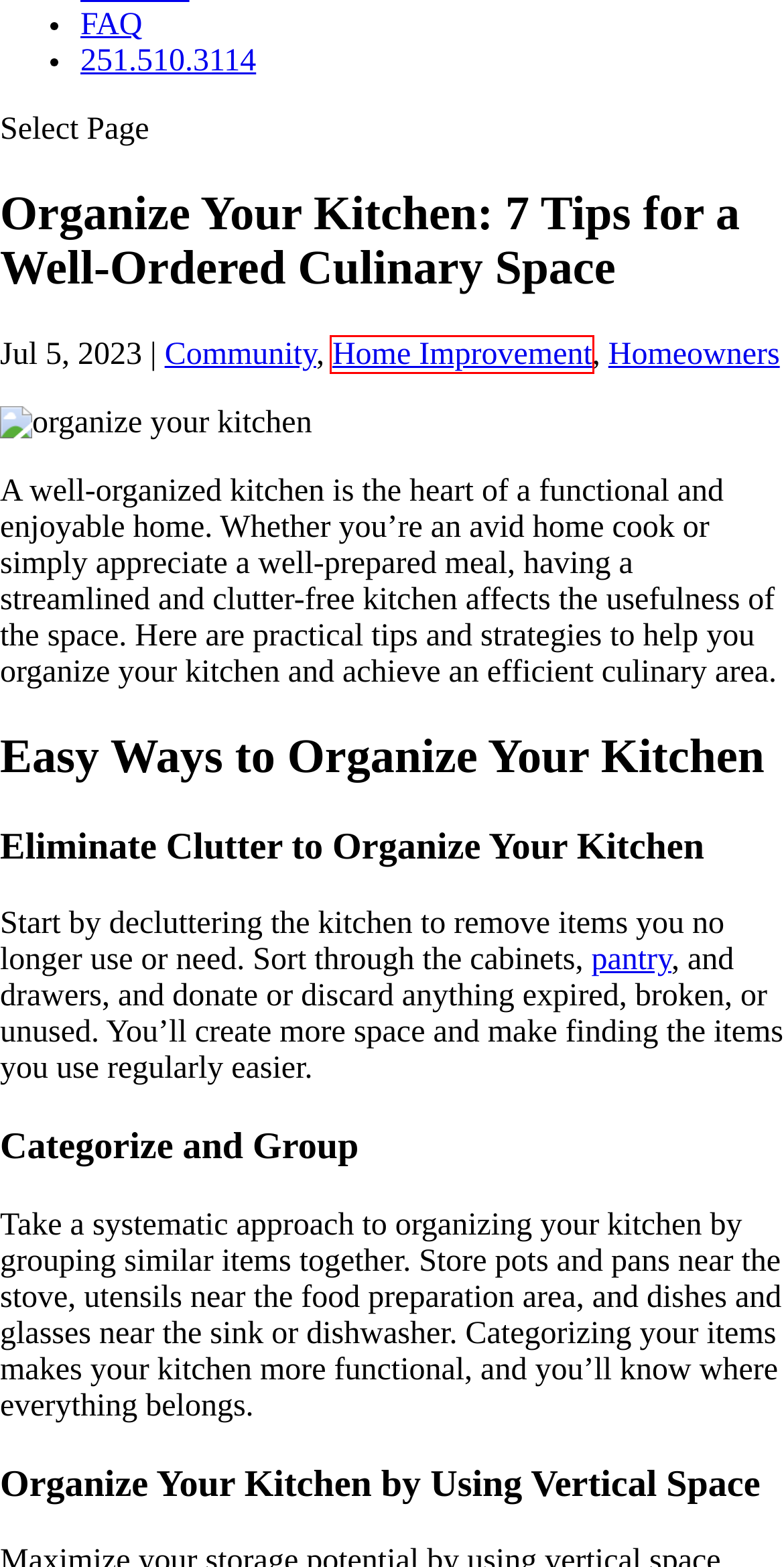You have a screenshot of a webpage with a red bounding box around an element. Choose the best matching webpage description that would appear after clicking the highlighted element. Here are the candidates:
A. Home Inspection Services Dauphin Island, Mobile - Delta Home Inspection
B. Appointment Requests Disabled
C. Home Improvement Archives - Delta Home Inspection
D. Community Archives - Delta Home Inspection
E. Homeowners Archives - Delta Home Inspection
F. Home Inspection Mobile, Theodore, Semmes, AL - Delta Home Inspection
G. FAQ - Delta Home Inspection
H. Contact Us - Delta Home Inspection

C